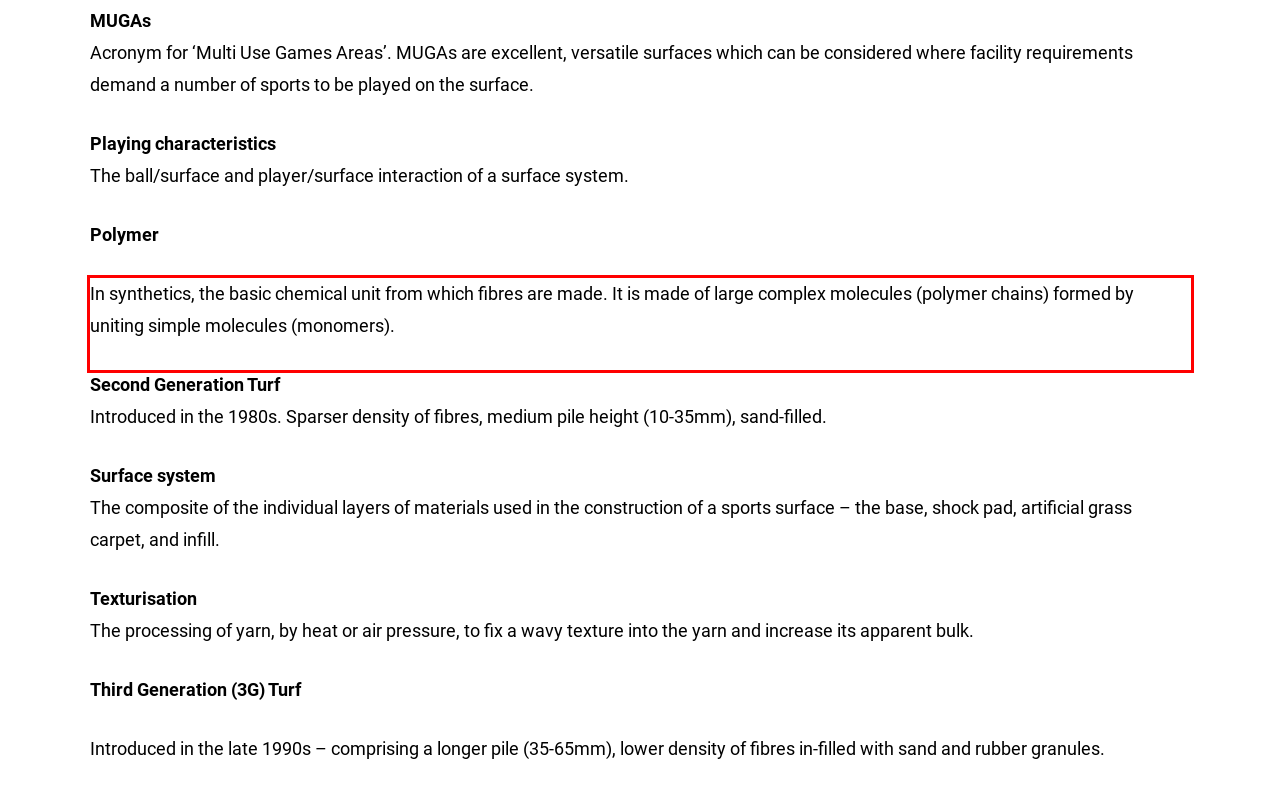From the screenshot of the webpage, locate the red bounding box and extract the text contained within that area.

In synthetics, the basic chemical unit from which fibres are made. It is made of large complex molecules (polymer chains) formed by uniting simple molecules (monomers).